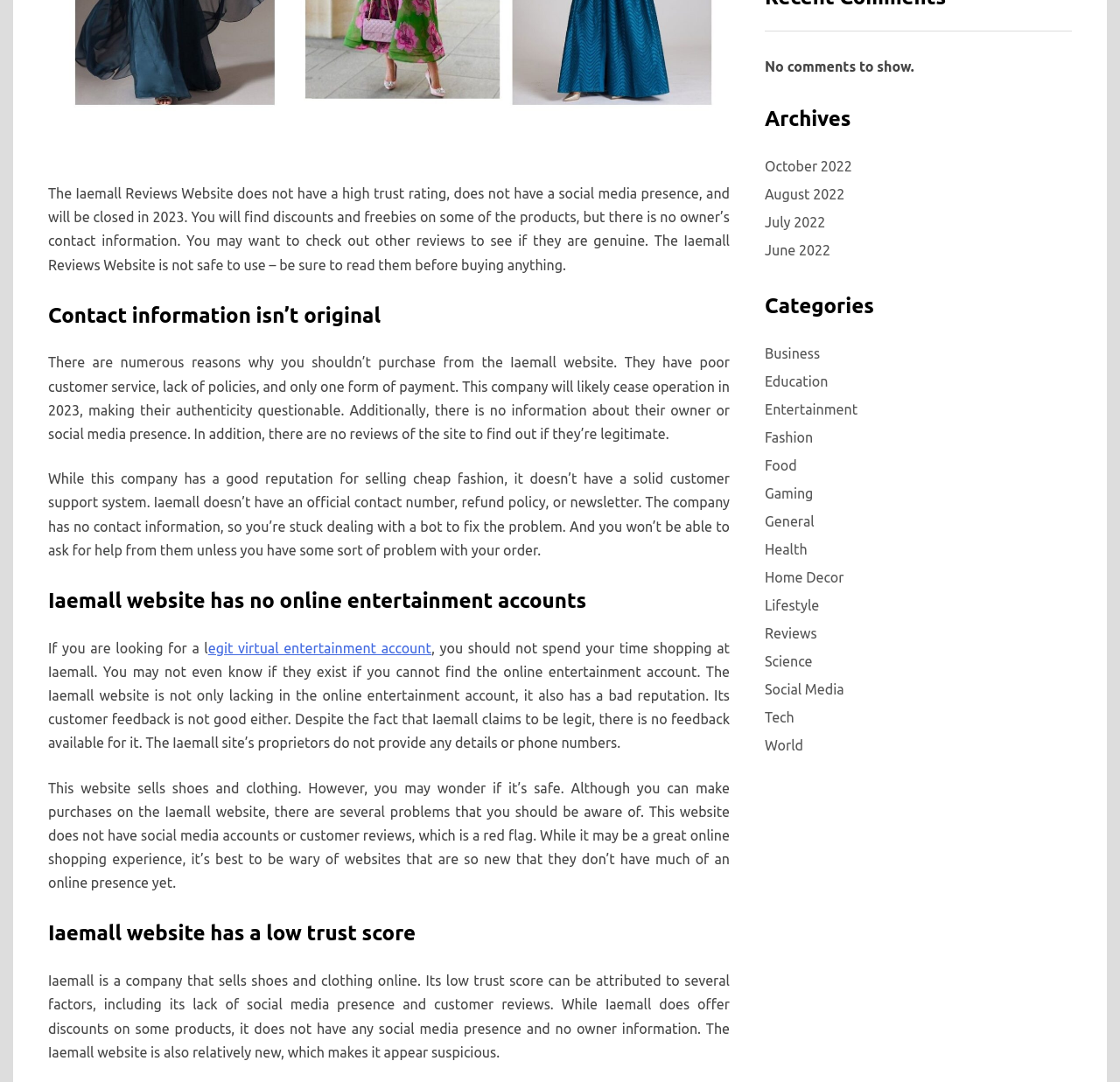Extract the bounding box coordinates for the HTML element that matches this description: "Home Decor". The coordinates should be four float numbers between 0 and 1, i.e., [left, top, right, bottom].

[0.683, 0.522, 0.753, 0.545]